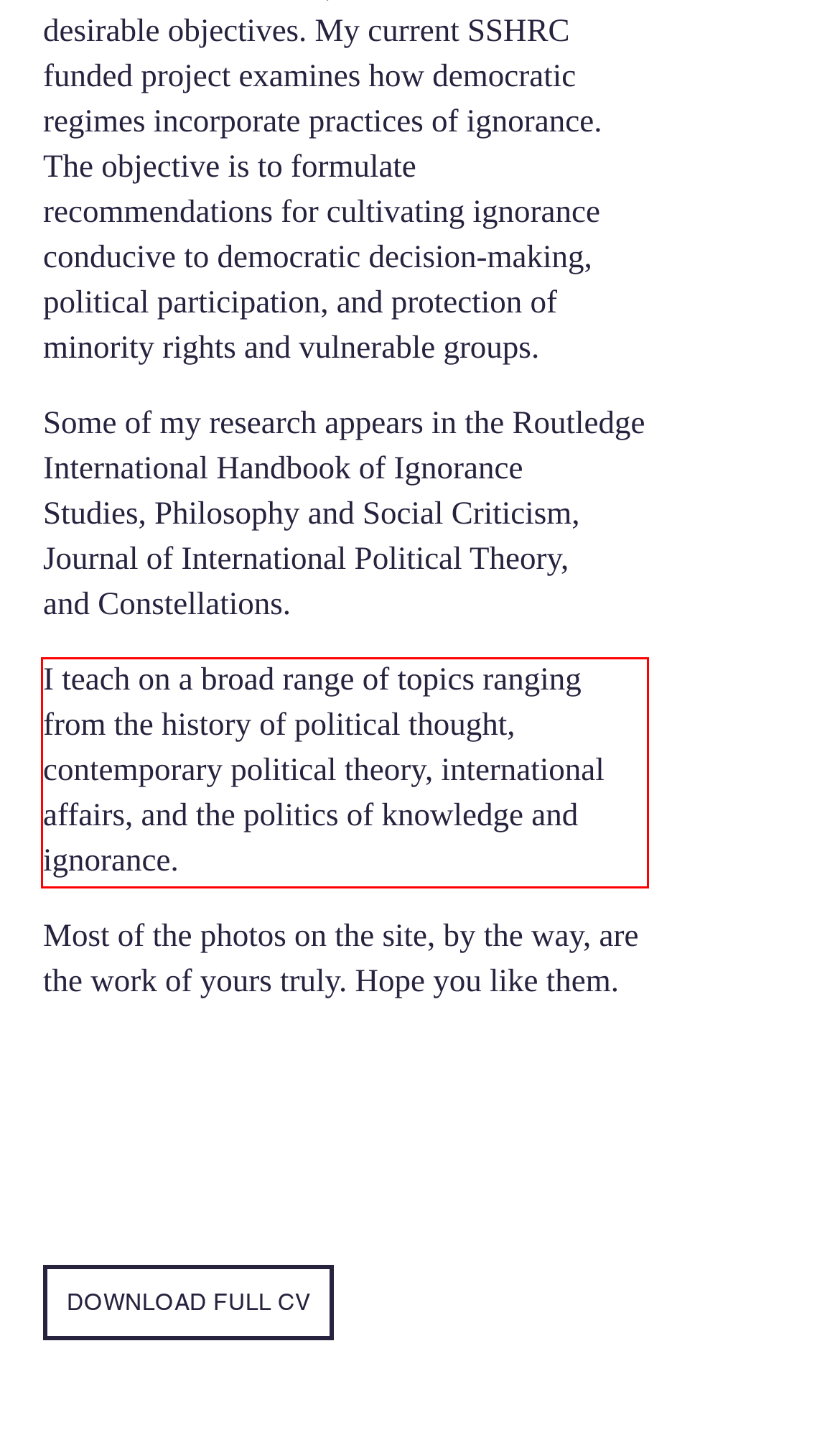Please perform OCR on the UI element surrounded by the red bounding box in the given webpage screenshot and extract its text content.

I teach on a broad range of topics ranging from the history of political thought, contemporary political theory, international affairs, and the politics of knowledge and ignorance.